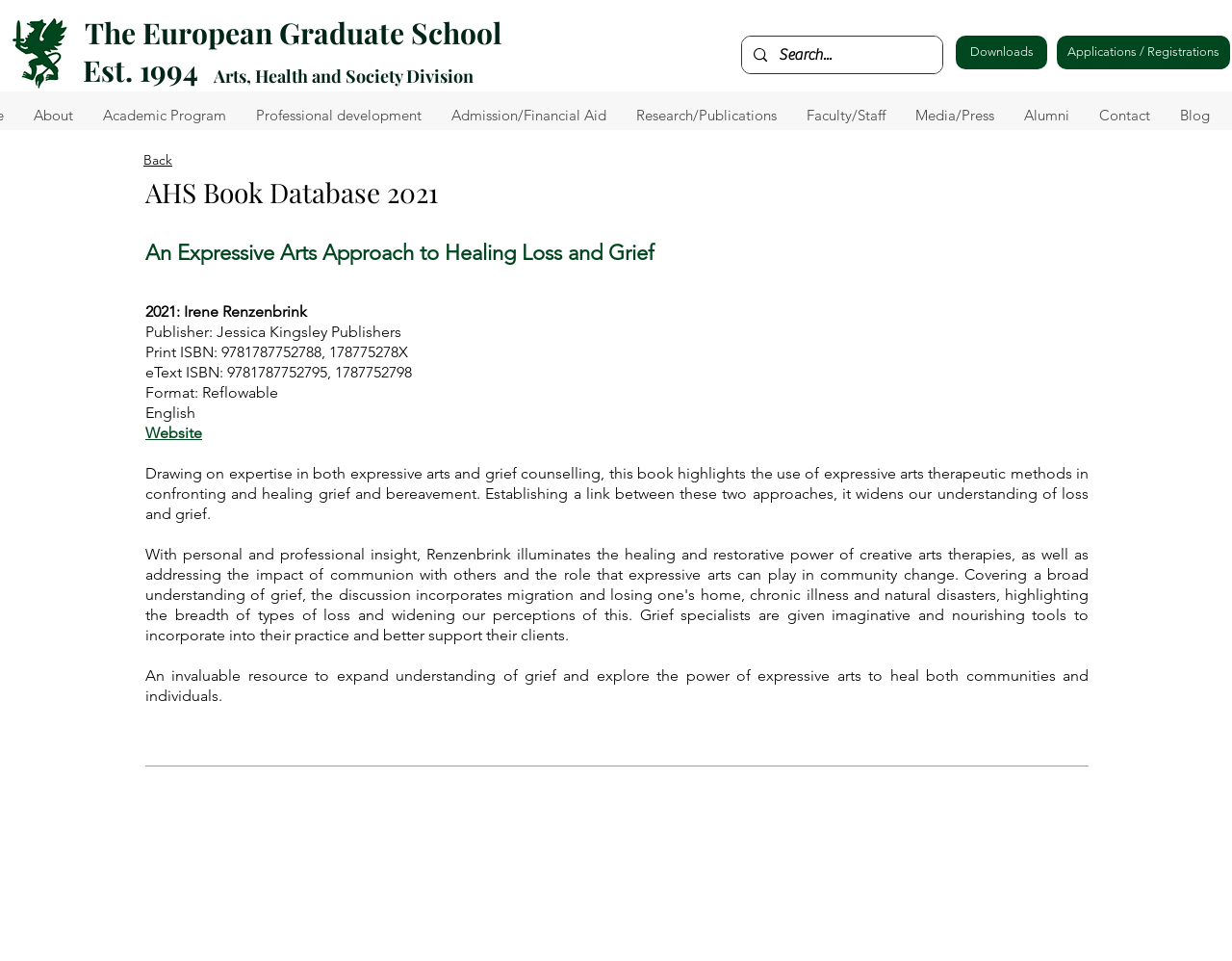Please reply to the following question with a single word or a short phrase:
What is the title of the book?

An Expressive Arts Approach to Healing Loss and Grief